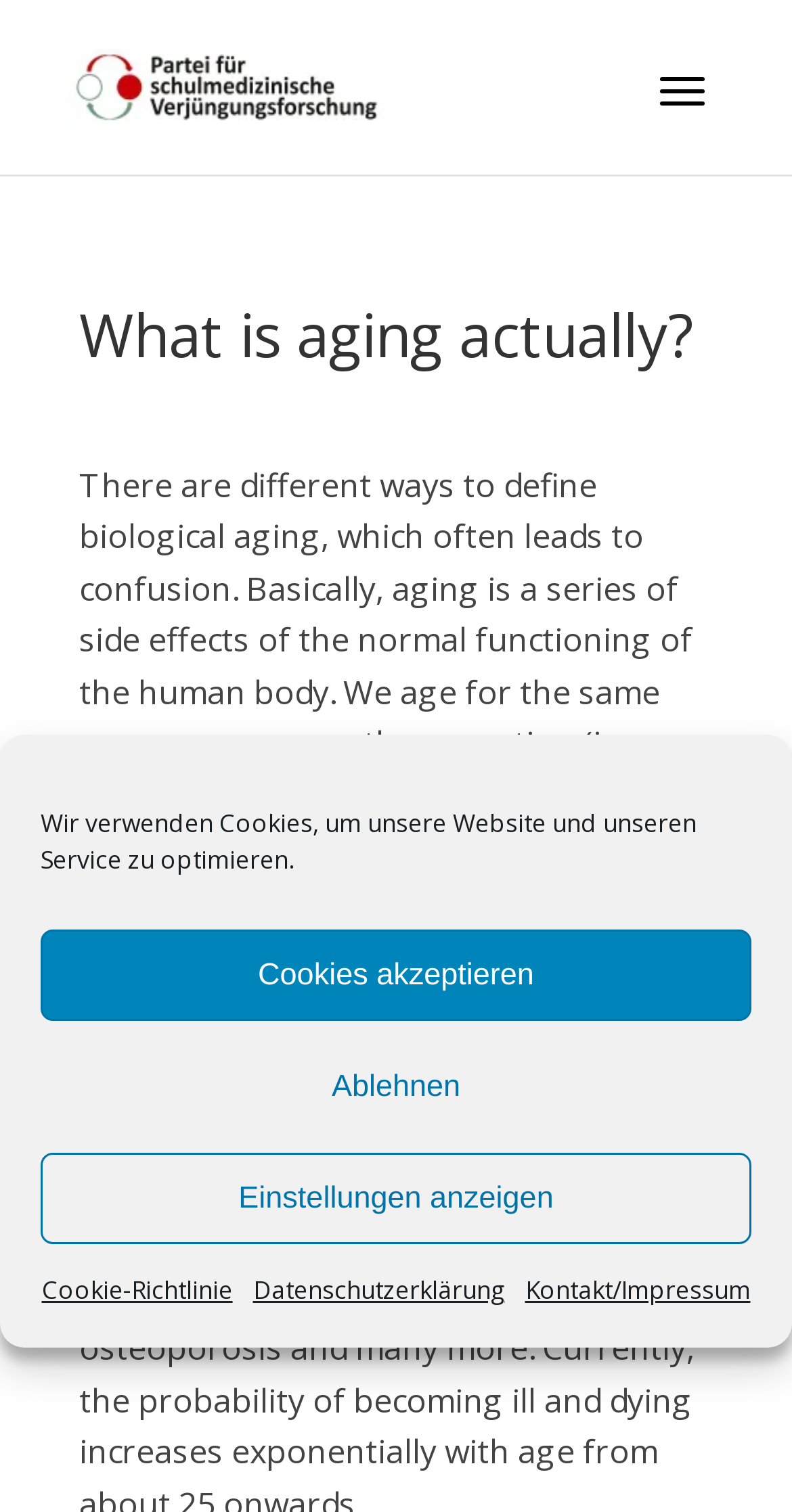What is aging compared to?
Please answer the question with as much detail as possible using the screenshot.

According to the text on the webpage, aging is compared to a car, where the operation of the car (metabolism in the human body) does not run smoothly, leading to damage accumulation and eventually, diseases of old age.